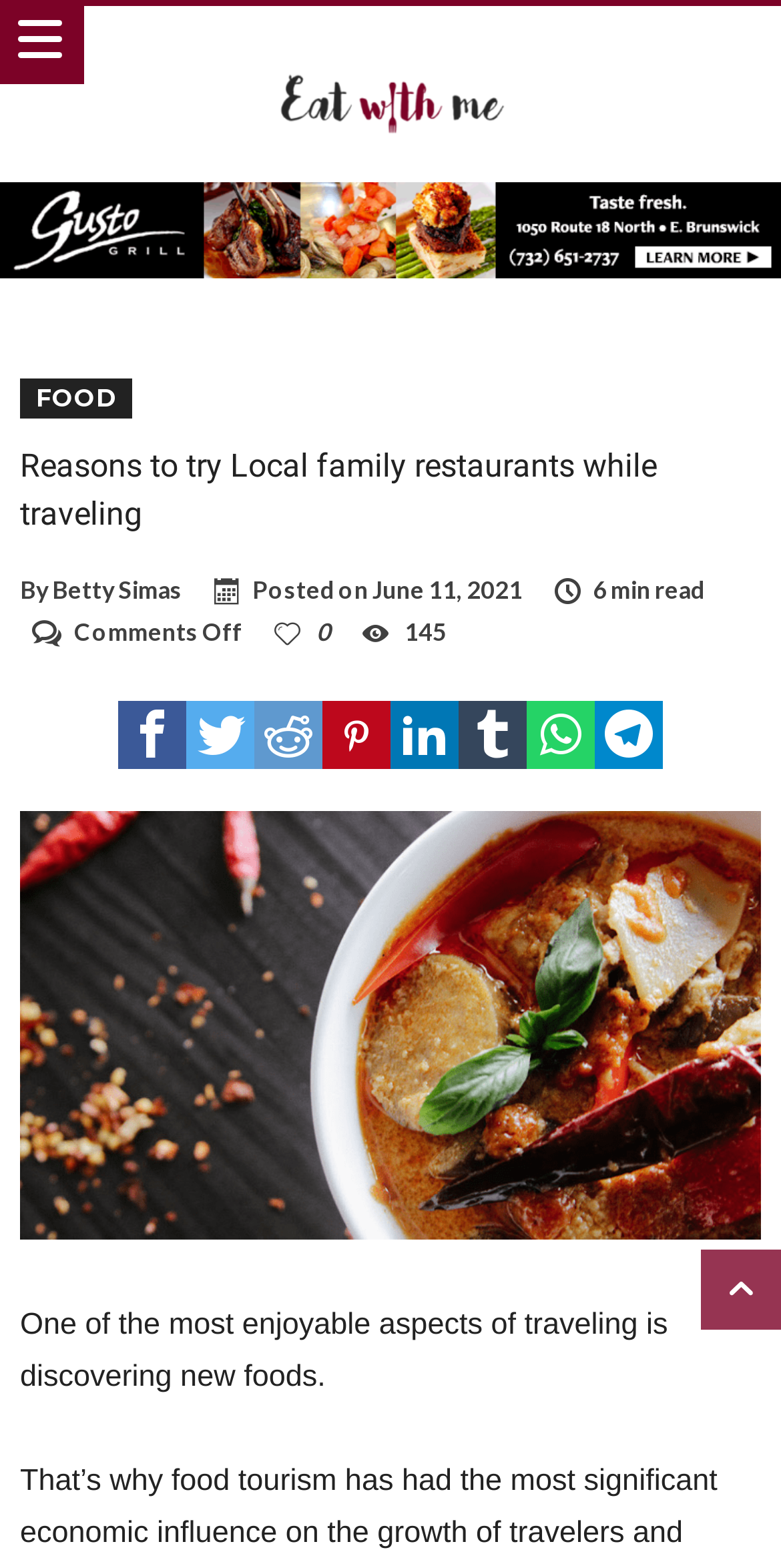Locate the coordinates of the bounding box for the clickable region that fulfills this instruction: "Read the article by Betty Simas".

[0.067, 0.367, 0.233, 0.387]